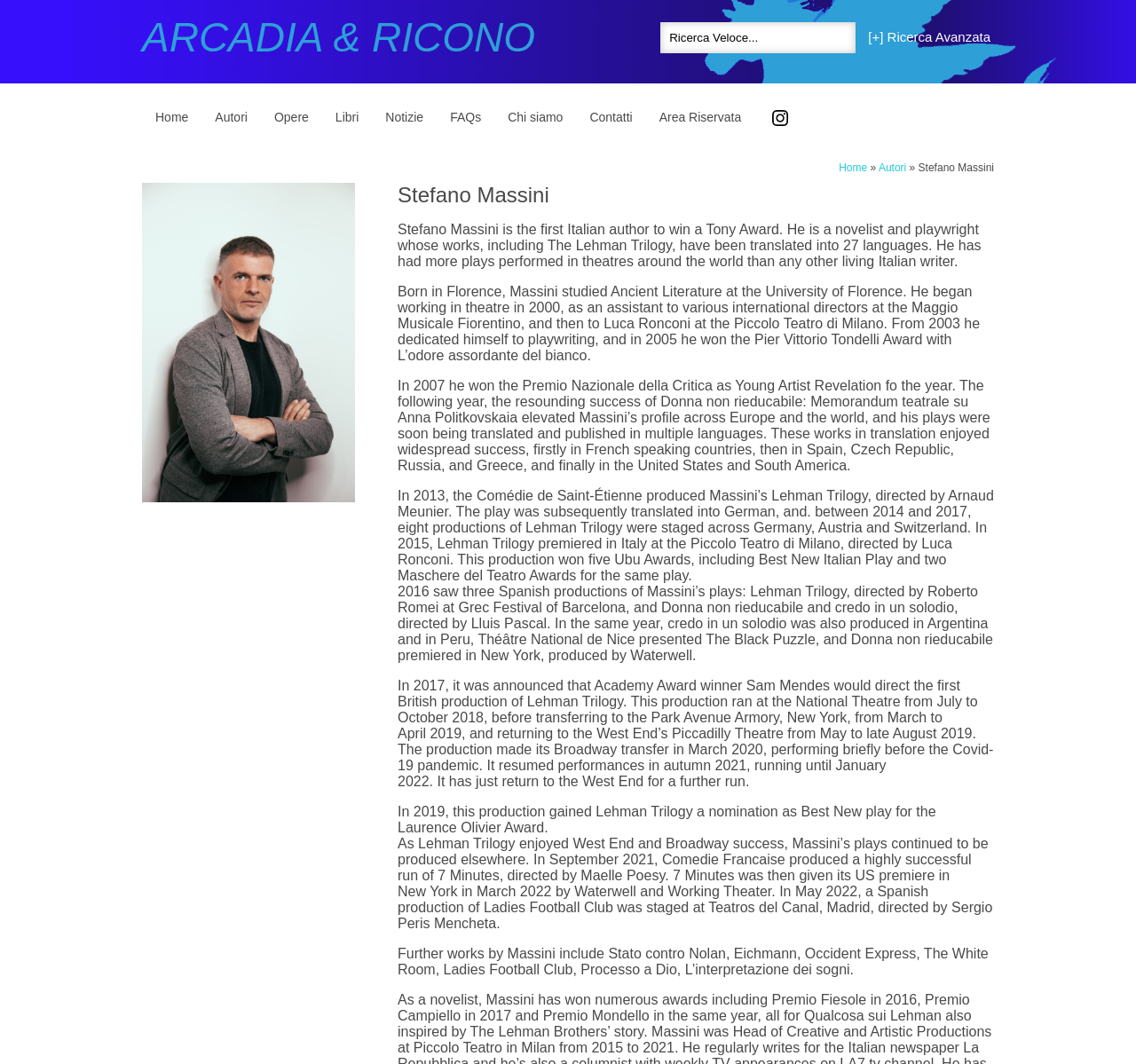Please give a succinct answer using a single word or phrase:
What is the name of the award Stefano Massini won in 2019?

Laurence Olivier Award